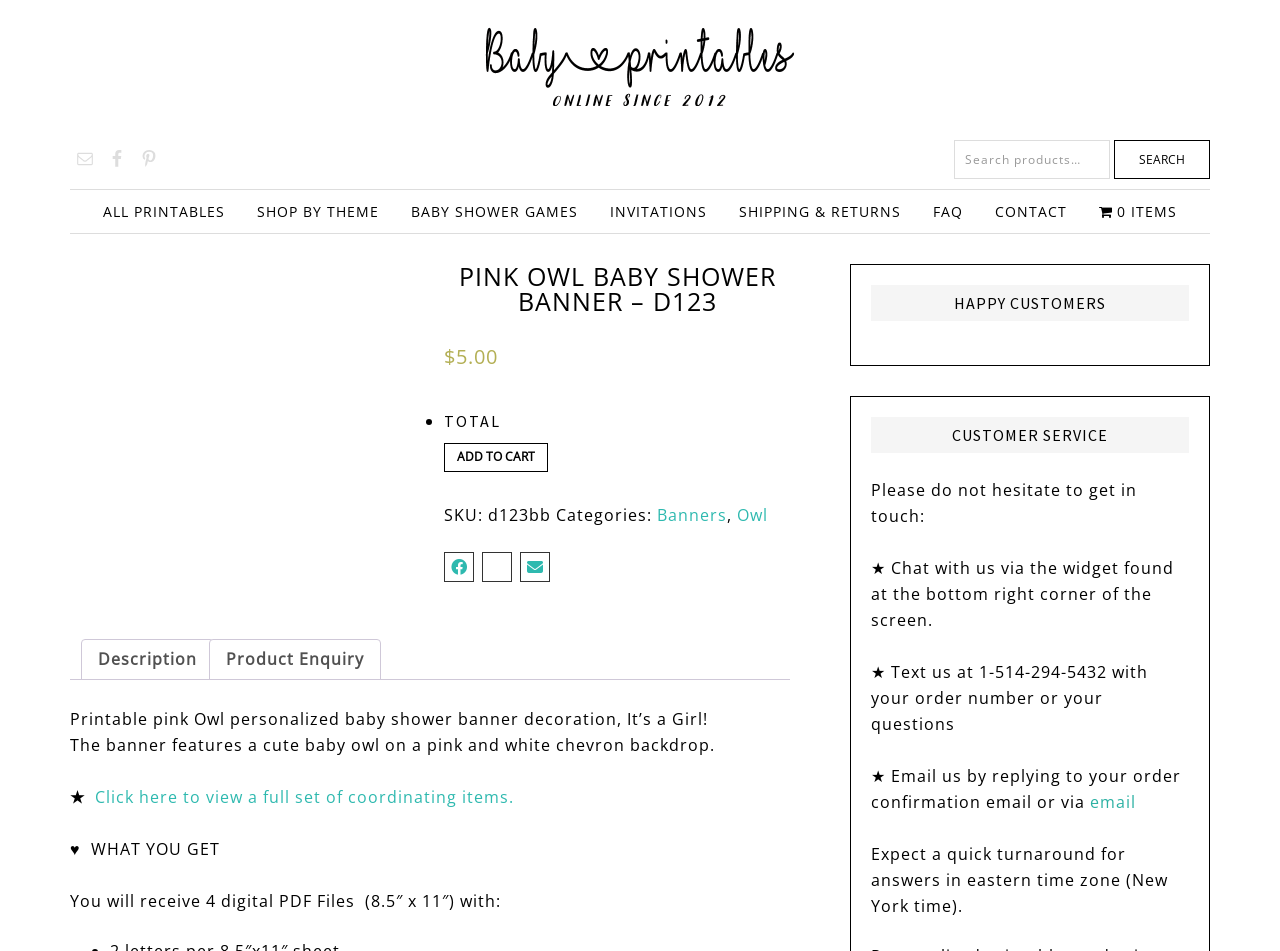What is the price of the Pink Owl Baby Shower Banner?
Use the image to give a comprehensive and detailed response to the question.

The price of the Pink Owl Baby Shower Banner can be found on the webpage by looking at the section with the heading 'PINK OWL BABY SHOWER BANNER – D123' and finding the text that says '$5.00' next to the dollar sign.